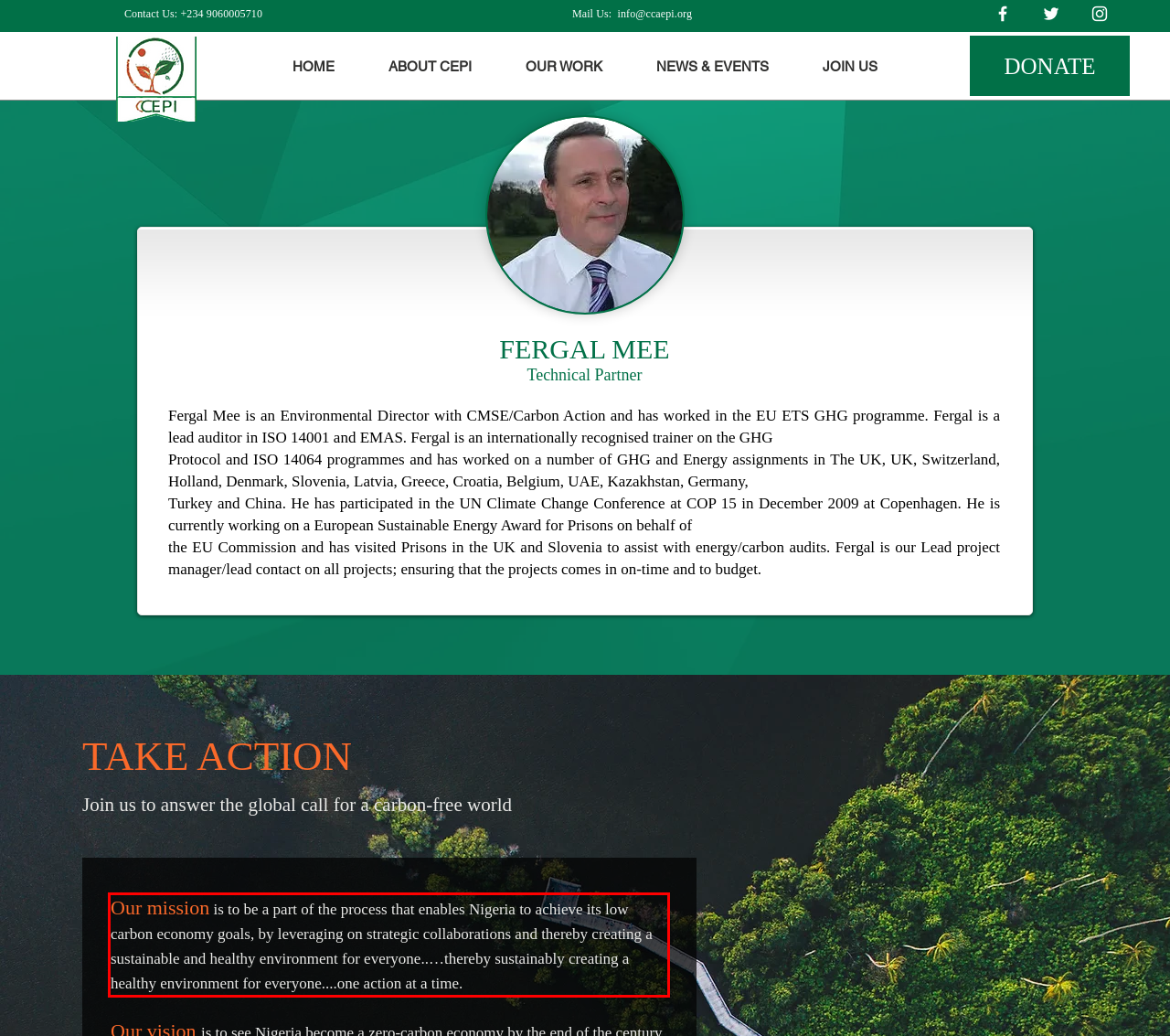Analyze the webpage screenshot and use OCR to recognize the text content in the red bounding box.

Our mission is to be a part of the process that enables Nigeria to achieve its low carbon economy goals, by leveraging on strategic collaborations and thereby creating a sustainable and healthy environment for everyone..…thereby sustainably creating a healthy environment for everyone....one action at a time.